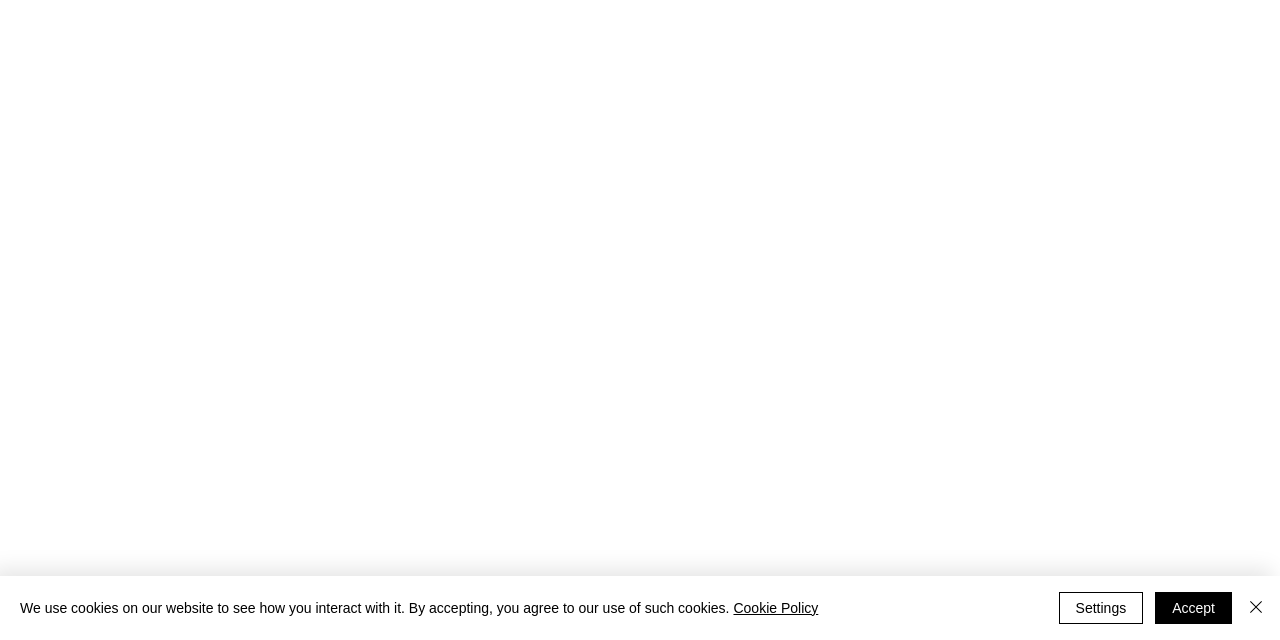Determine the bounding box coordinates for the UI element with the following description: "Settings". The coordinates should be four float numbers between 0 and 1, represented as [left, top, right, bottom].

[0.827, 0.925, 0.893, 0.975]